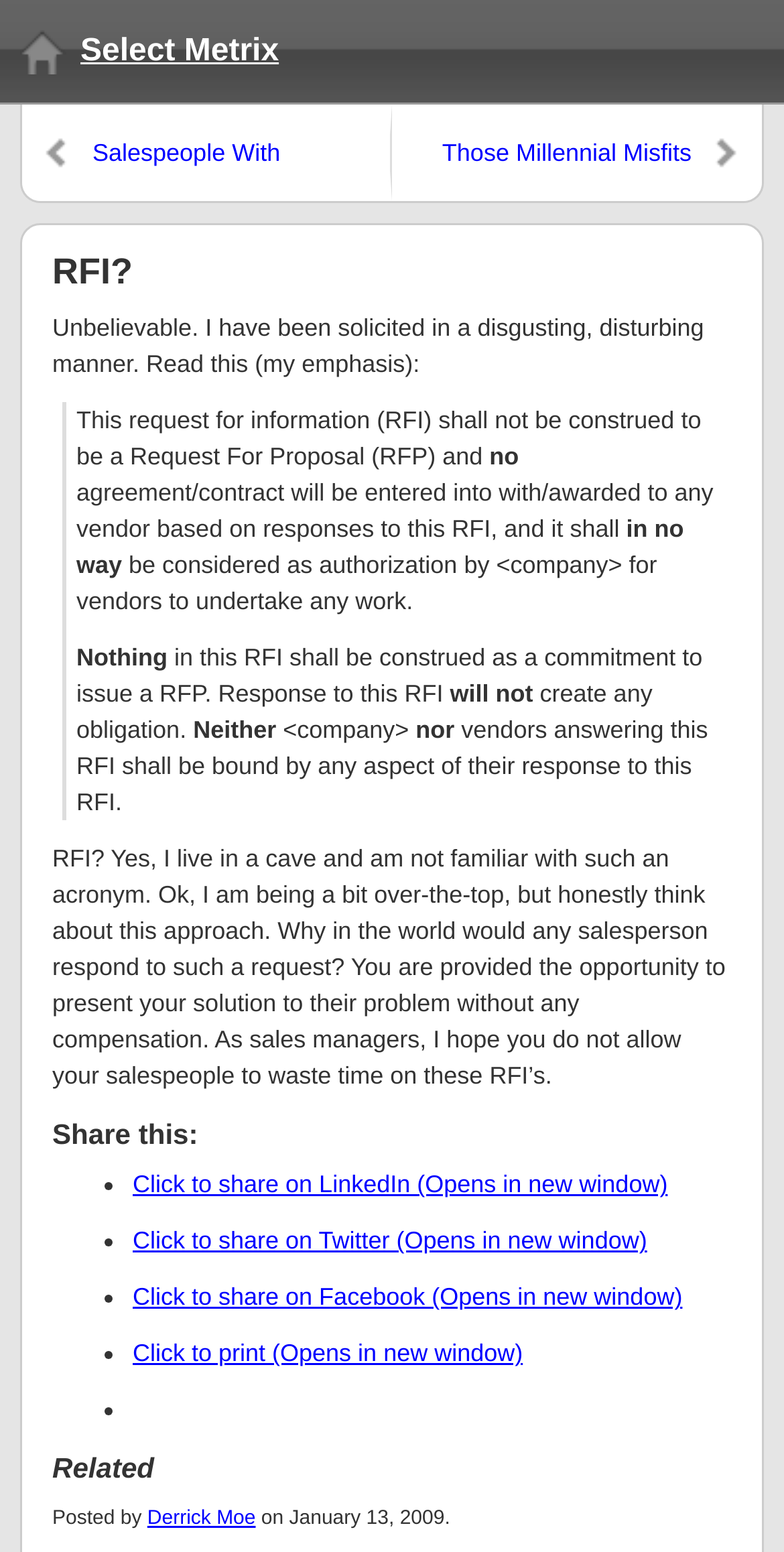Given the element description: "Those Millennial Misfits", predict the bounding box coordinates of this UI element. The coordinates must be four float numbers between 0 and 1, given as [left, top, right, bottom].

[0.5, 0.068, 0.972, 0.13]